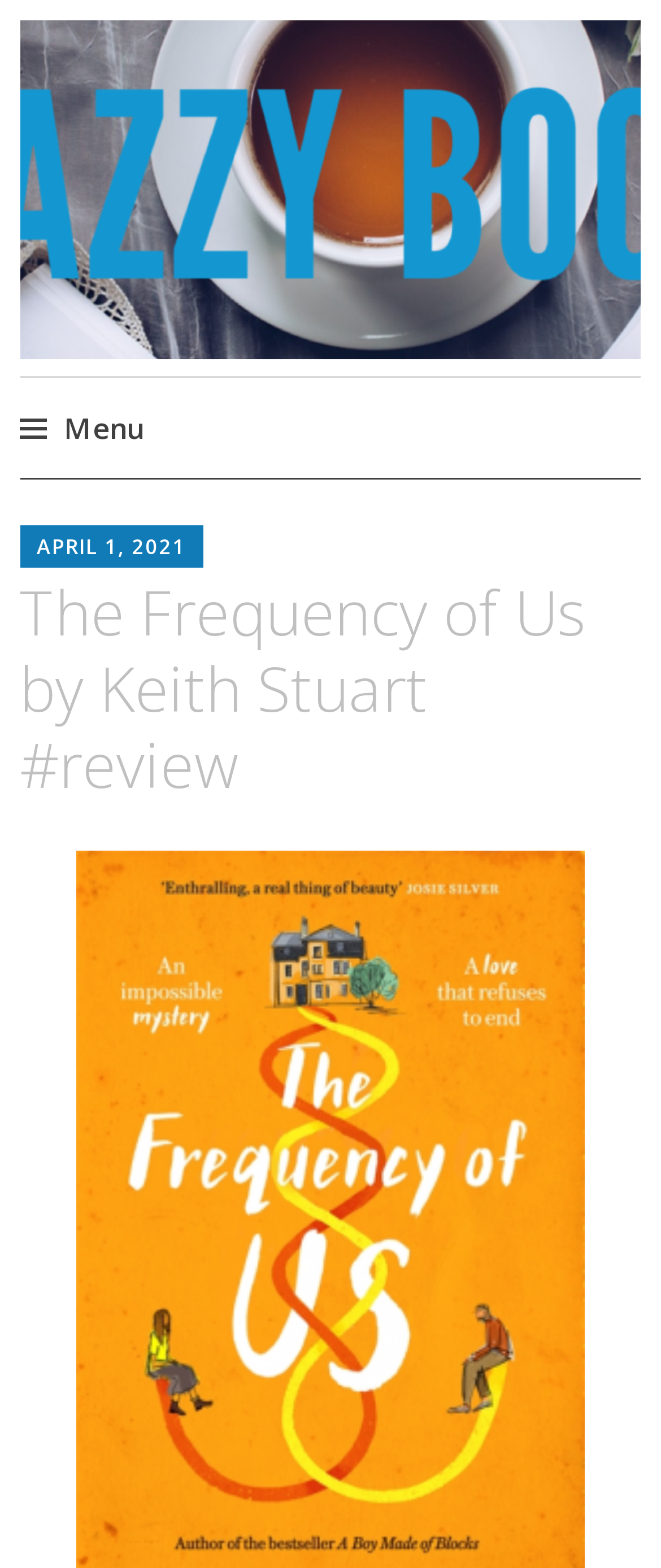Based on the image, please elaborate on the answer to the following question:
Who is the author of the book?

I found the answer by analyzing the heading element 'The Frequency of Us by Keith Stuart #review' which mentions the author's name as Keith Stuart.